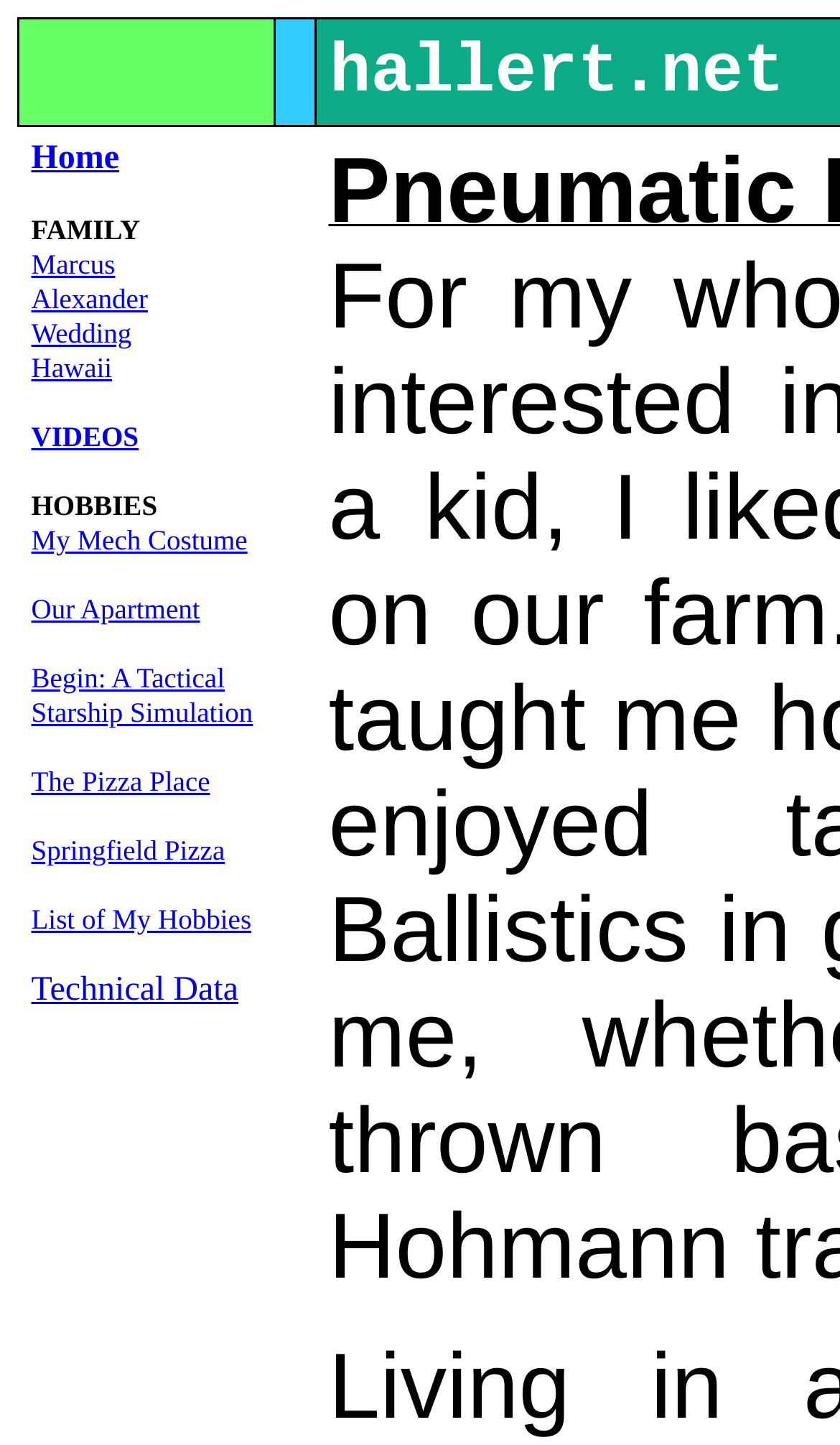What is the main category of the links on the left?
Based on the image, please offer an in-depth response to the question.

By analyzing the links on the left side of the webpage, I noticed that they are all related to hobbies or personal interests, such as 'My Mech Costume', 'Our Apartment', and 'List of My Hobbies'. The category title 'HOBBIES' is also explicitly stated above these links, which further supports this conclusion.